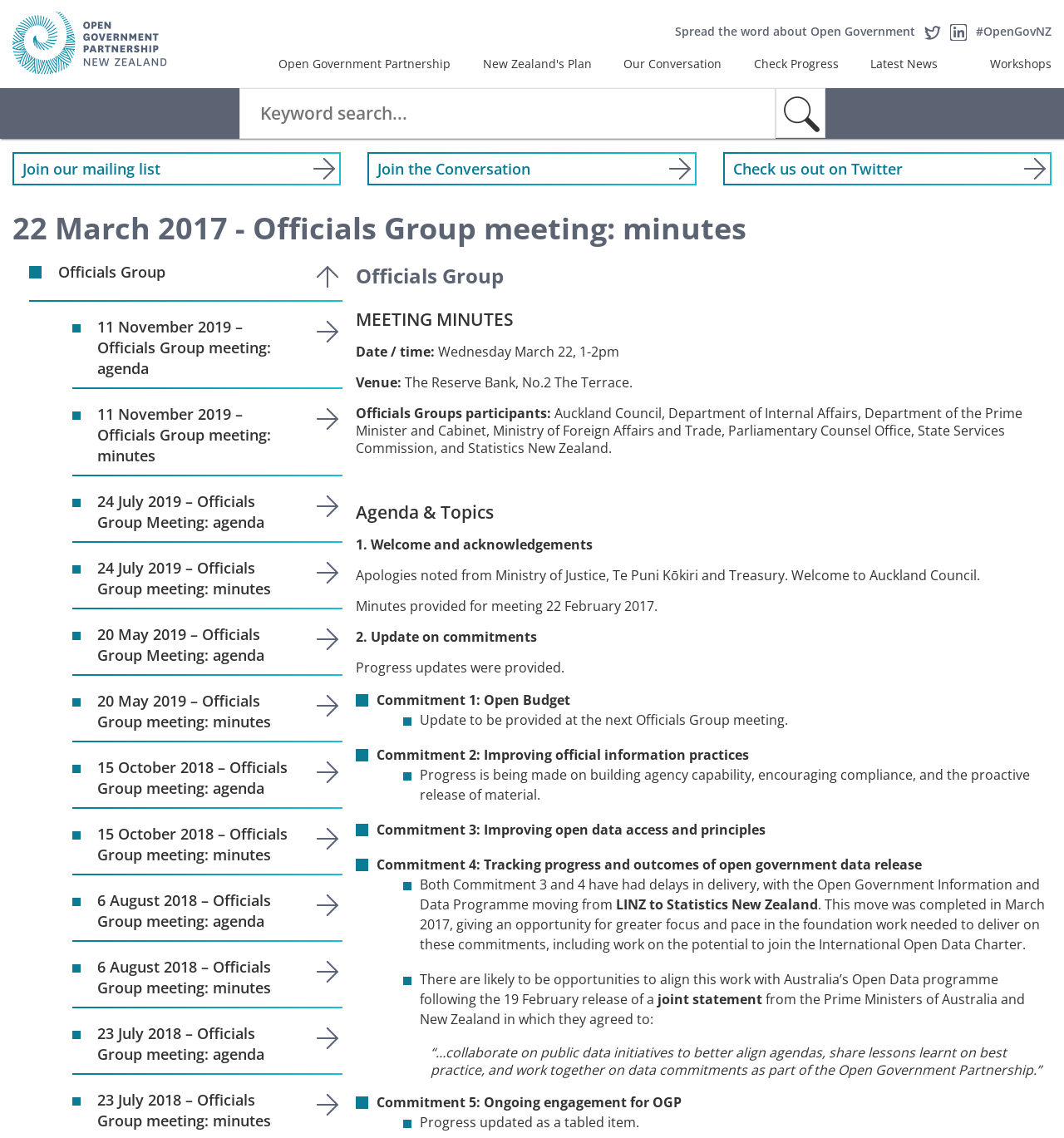How many commitments are discussed in the meeting?
Please answer the question with a detailed response using the information from the screenshot.

I counted the commitments by looking at the headings 'Commitment 1: Open Budget', 'Commitment 2: Improving official information practices', and so on, up to 'Commitment 5: Ongoing engagement for OGP'.